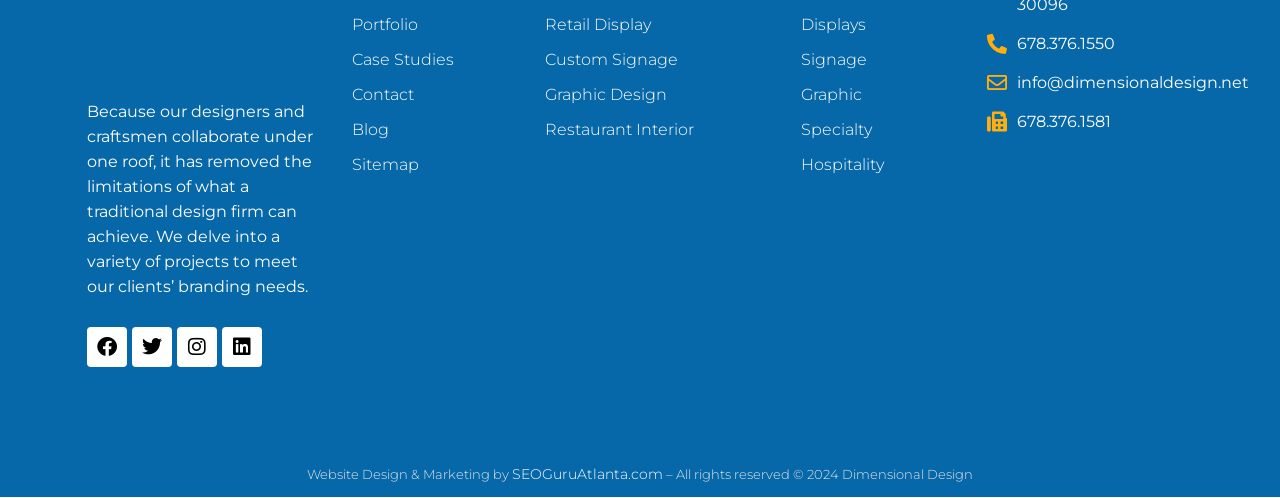What is the company's specialty?
Refer to the image and give a detailed response to the question.

I found the company's specialty by looking at the links on the page, which suggest that the company specializes in various design services such as retail display, custom signage, graphic design, and restaurant interior. The company's name is Dimensional Design, which implies that it is a design company.